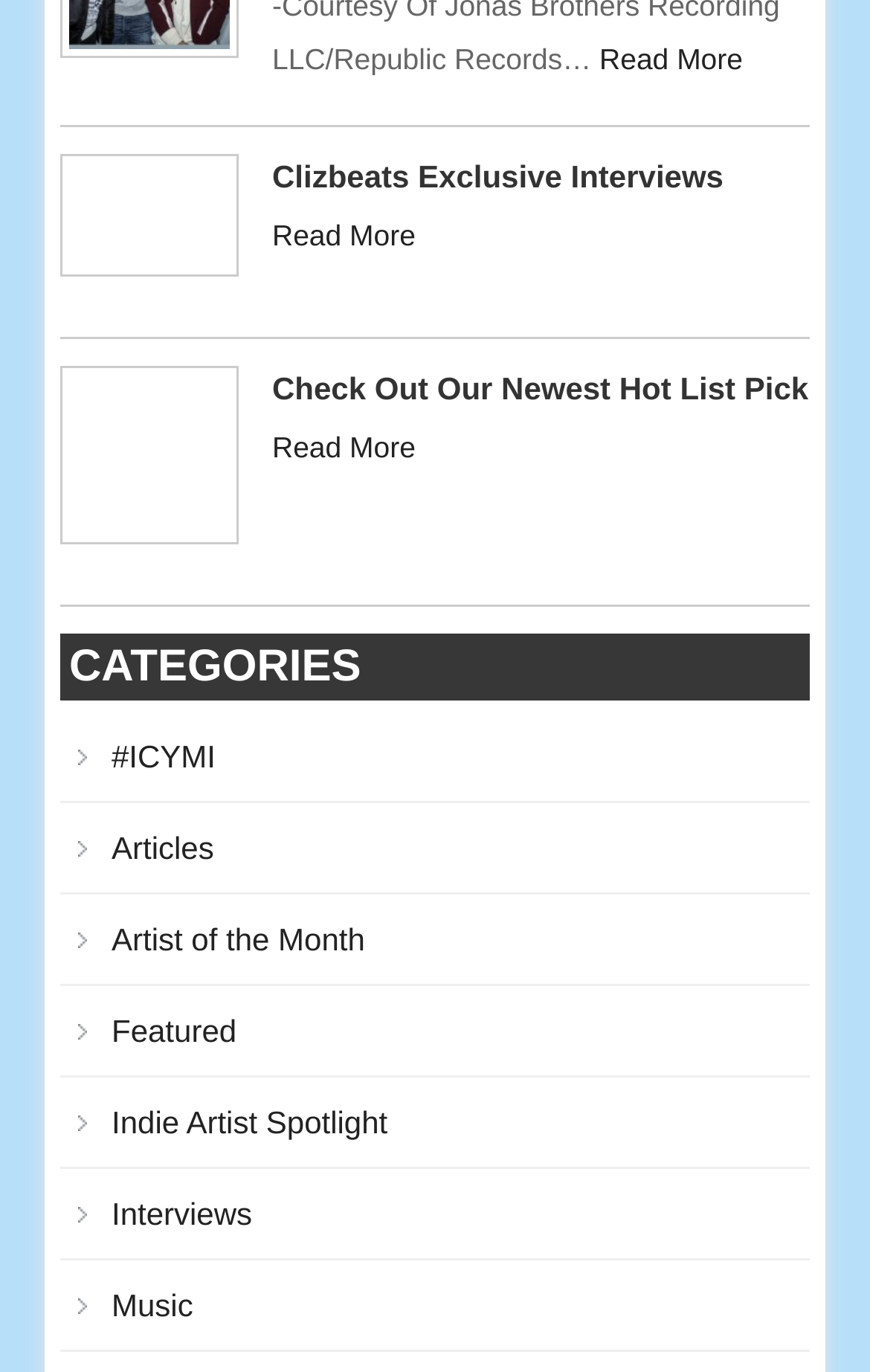Locate the bounding box coordinates of the element that should be clicked to fulfill the instruction: "Read more about Clizbeats Exclusive Interviews".

[0.313, 0.115, 0.832, 0.141]